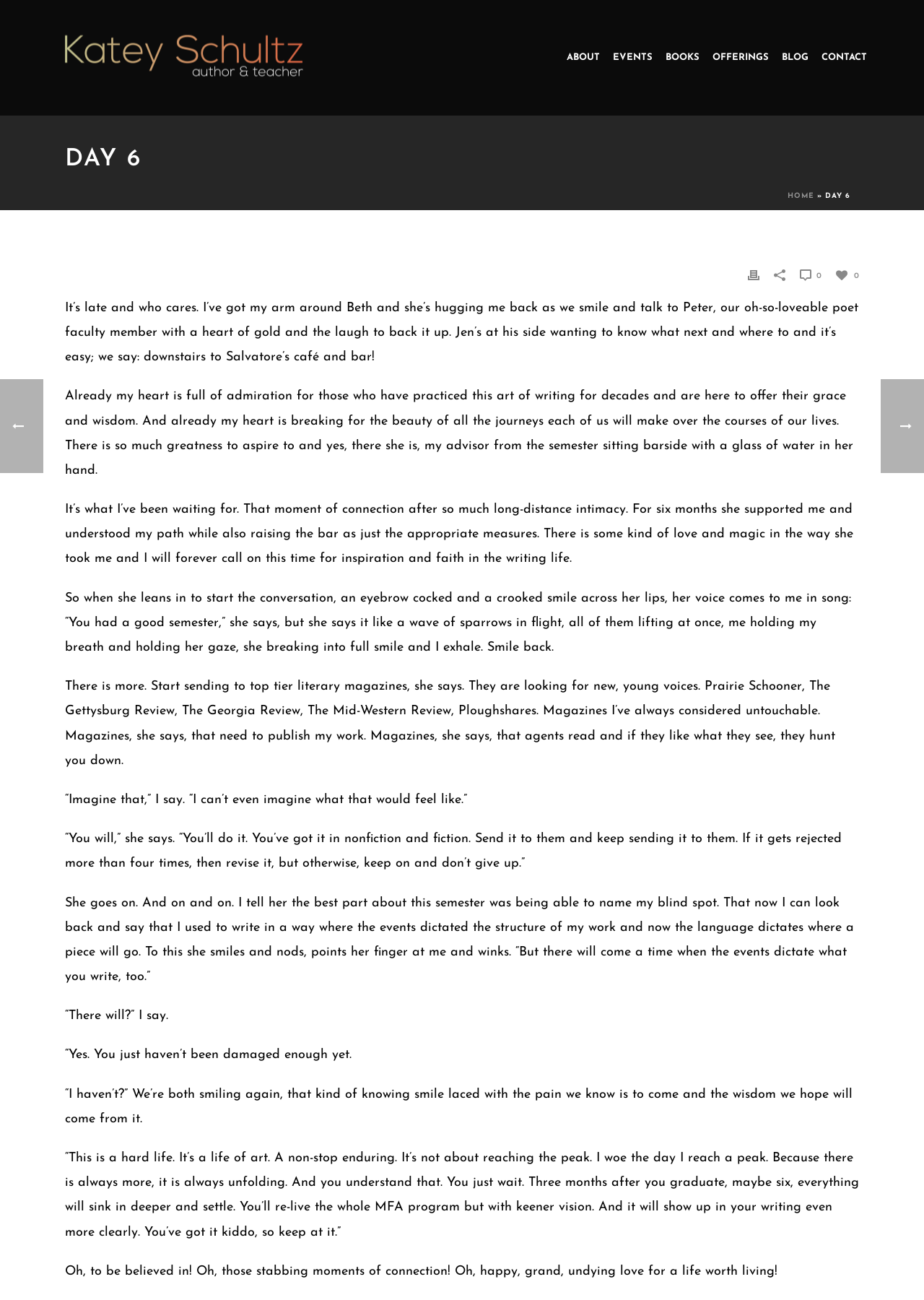Illustrate the webpage thoroughly, mentioning all important details.

This webpage is a blog post titled "Day 6 - Katey Schultz". At the top, there are six navigation links: "ABOUT", "EVENTS", "BOOKS", "OFFERINGS", "BLOG", and "CONTACT", aligned horizontally across the page. Below these links, there are two identical images of "Maximum Impact: Precision Courses and Services" on the left side of the page.

The main content of the blog post is a personal narrative, divided into nine paragraphs. The text is written in a conversational tone, describing the author's experience and emotions. The paragraphs are arranged vertically, with the first paragraph starting from the top left corner of the page.

On the top right corner, there is a heading "DAY 6" and a link "HOME" with a right arrow symbol. Below this, there are three social media links: a Facebook link, a Twitter link, and an Instagram link.

The blog post content is the main focus of the page, taking up most of the space. The text is written in a flowing, descriptive style, with the author reflecting on their experiences, emotions, and interactions with others. The narrative is personal and introspective, with the author sharing their thoughts and feelings about writing, relationships, and personal growth.